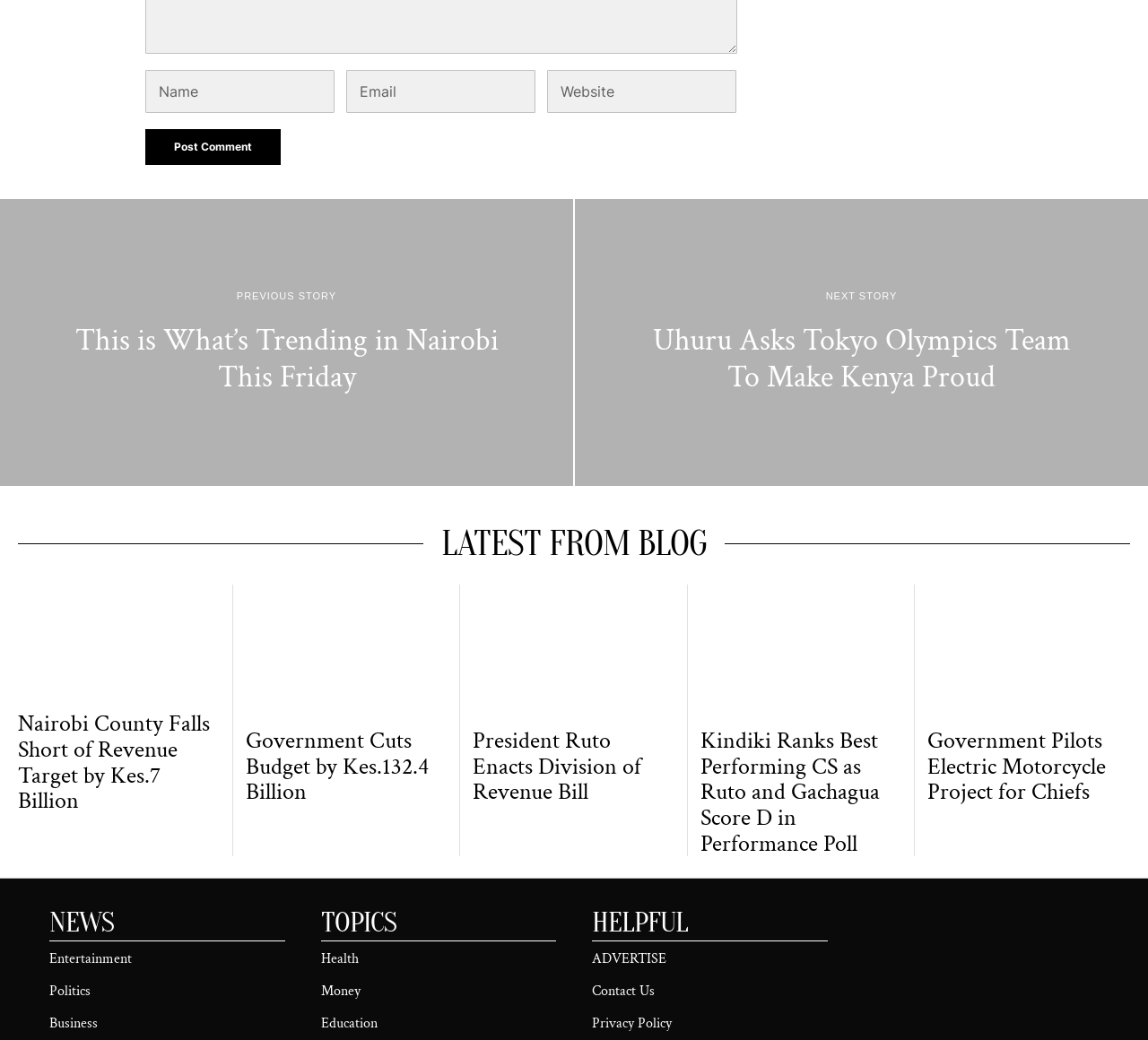Given the description of the UI element: "Politics", predict the bounding box coordinates in the form of [left, top, right, bottom], with each value being a float between 0 and 1.

[0.043, 0.944, 0.079, 0.962]